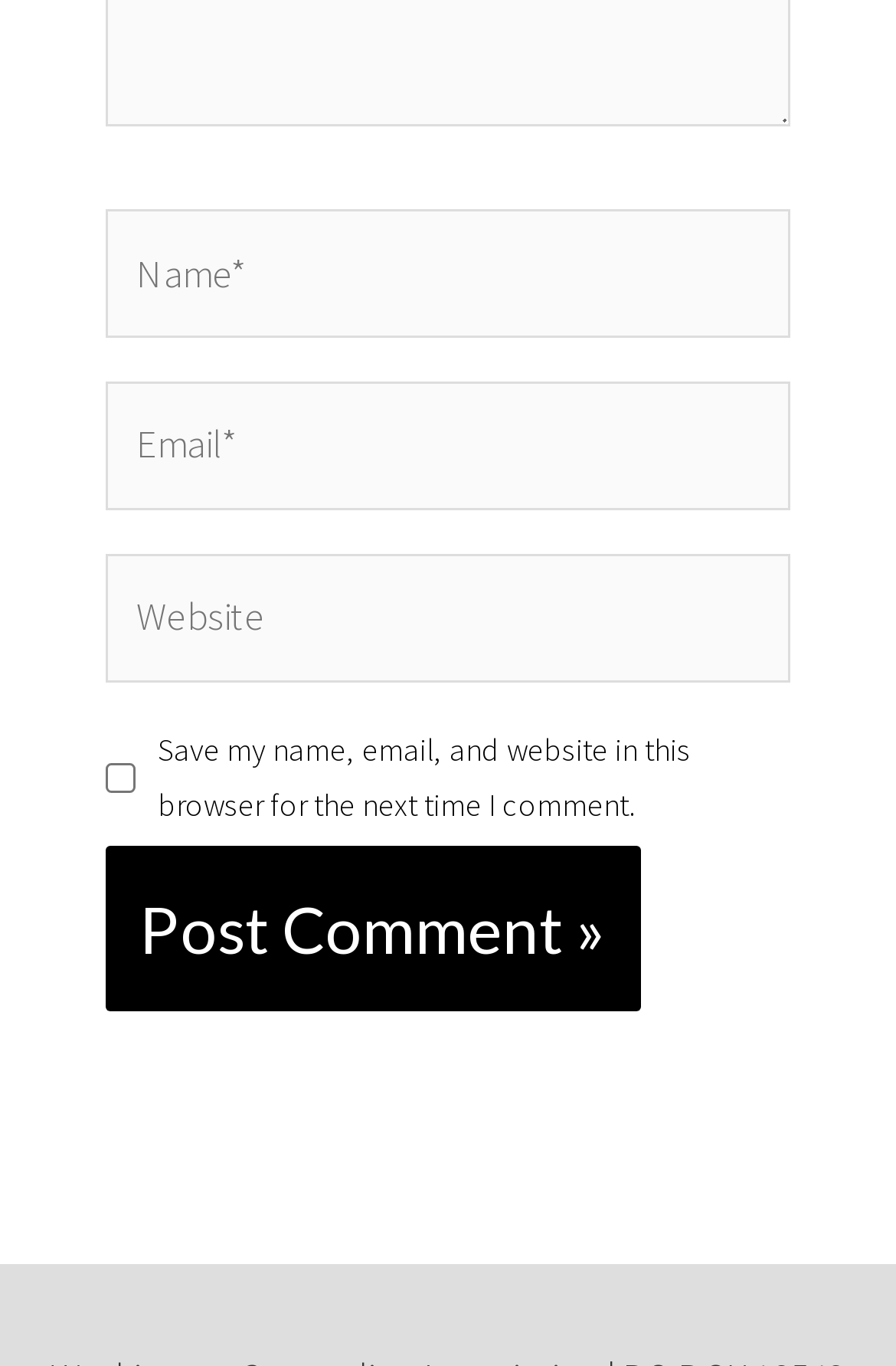Provide the bounding box coordinates in the format (top-left x, top-left y, bottom-right x, bottom-right y). All values are floating point numbers between 0 and 1. Determine the bounding box coordinate of the UI element described as: parent_node: Email* name="email" placeholder="Email*"

[0.117, 0.279, 0.883, 0.374]